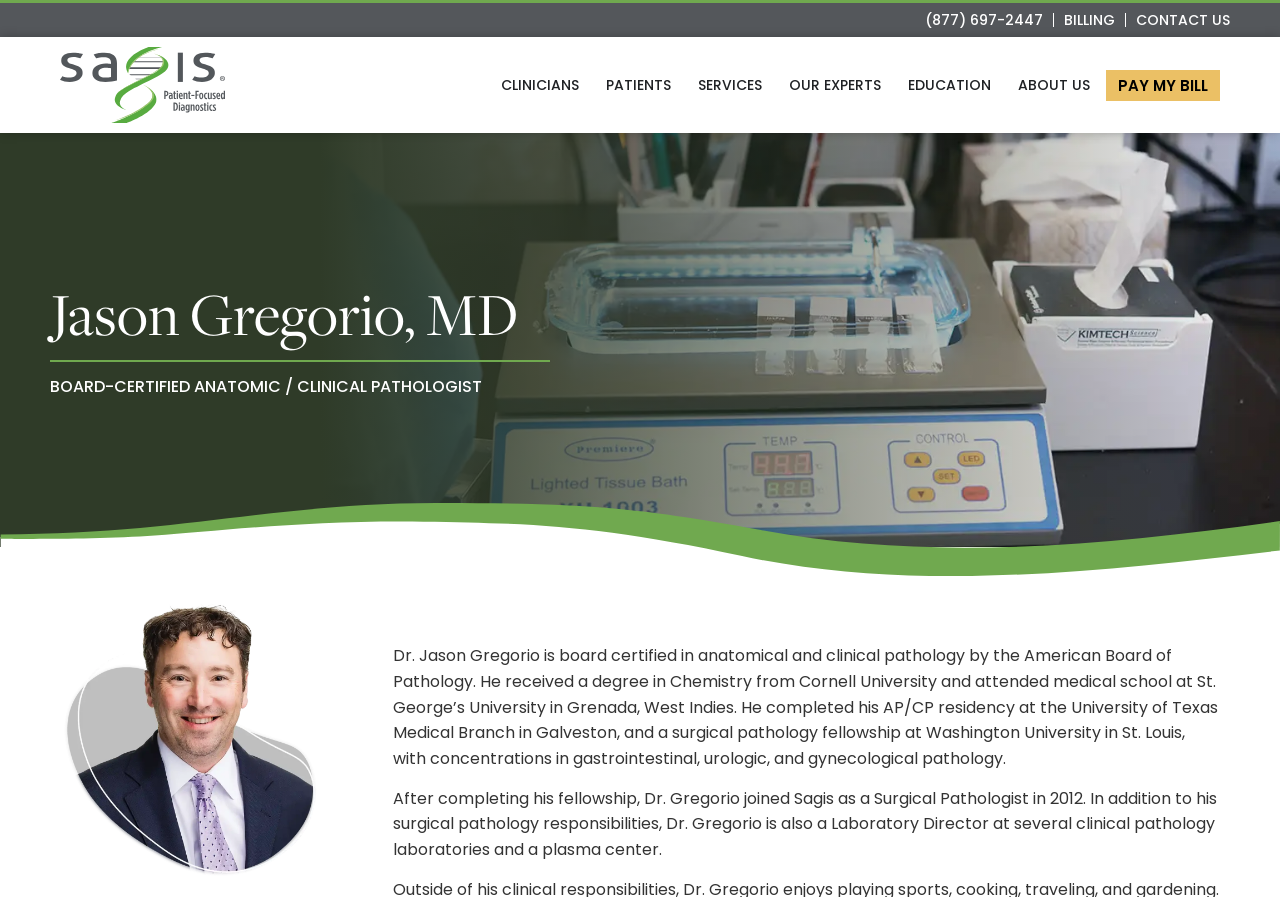Identify the bounding box of the UI element described as follows: "Billing". Provide the coordinates as four float numbers in the range of 0 to 1 [left, top, right, bottom].

[0.831, 0.011, 0.871, 0.033]